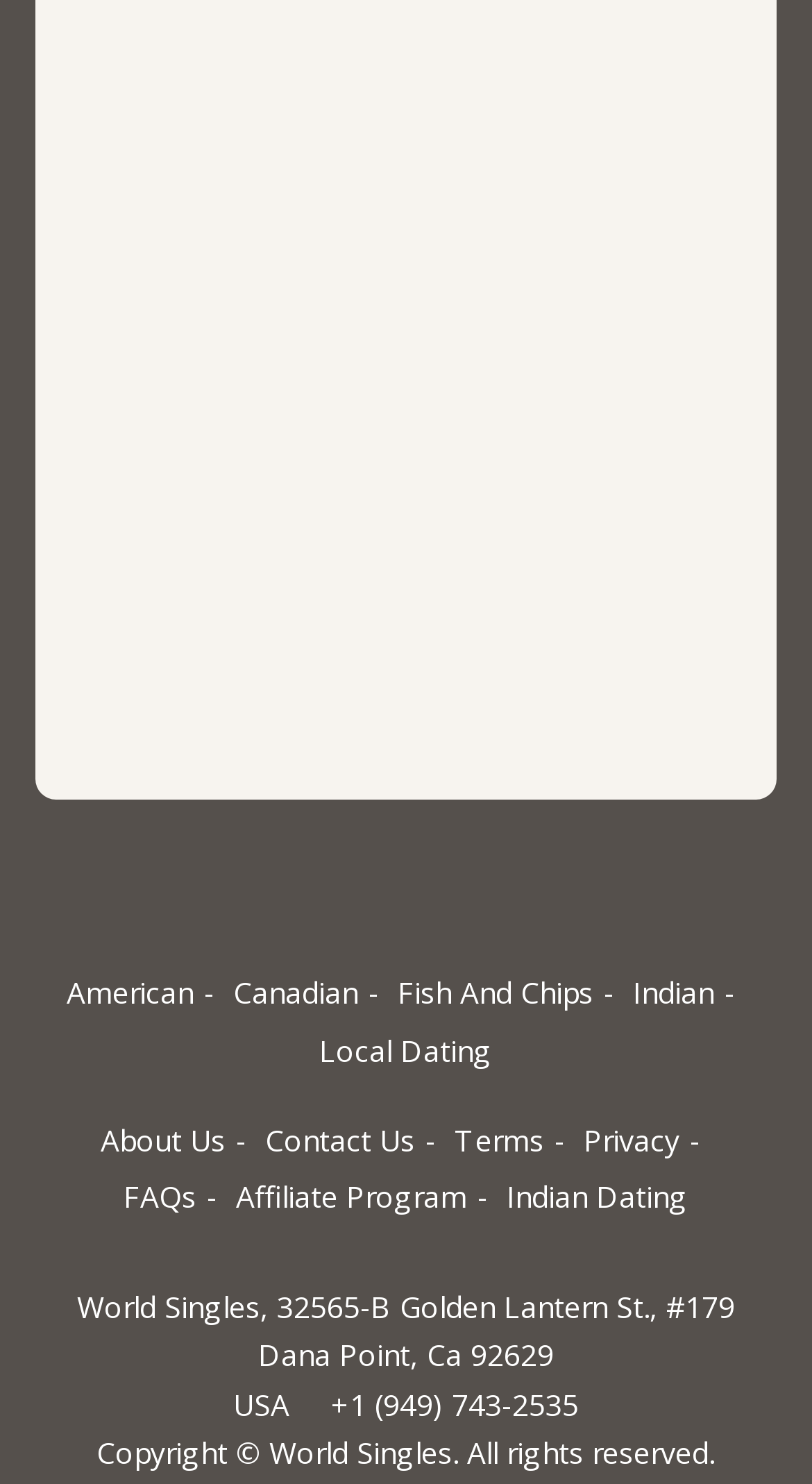Kindly determine the bounding box coordinates for the clickable area to achieve the given instruction: "Explore Indian Dating options".

[0.624, 0.791, 0.847, 0.823]